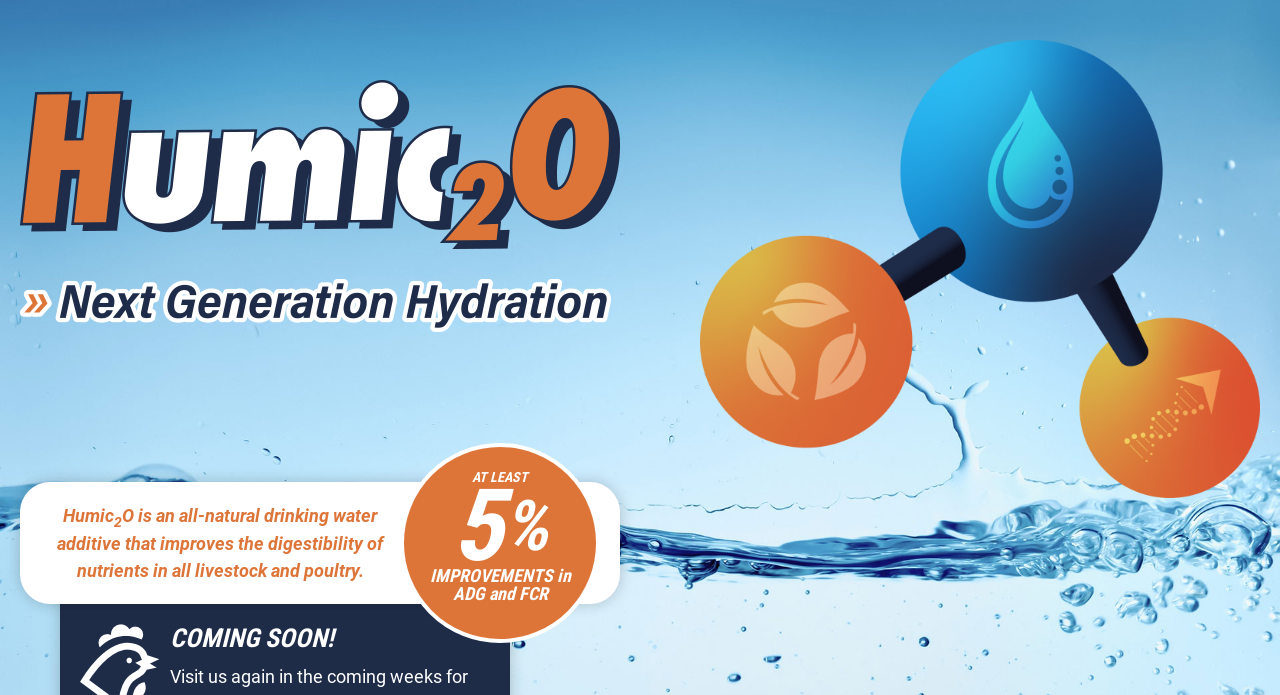What is the minimum improvement in ADG and FCR?
Based on the content of the image, thoroughly explain and answer the question.

The webpage mentions 'AT LEAST 5%' followed by a superscript and '%' symbol, indicating that the minimum improvement in ADG and FCR is at least 5%.